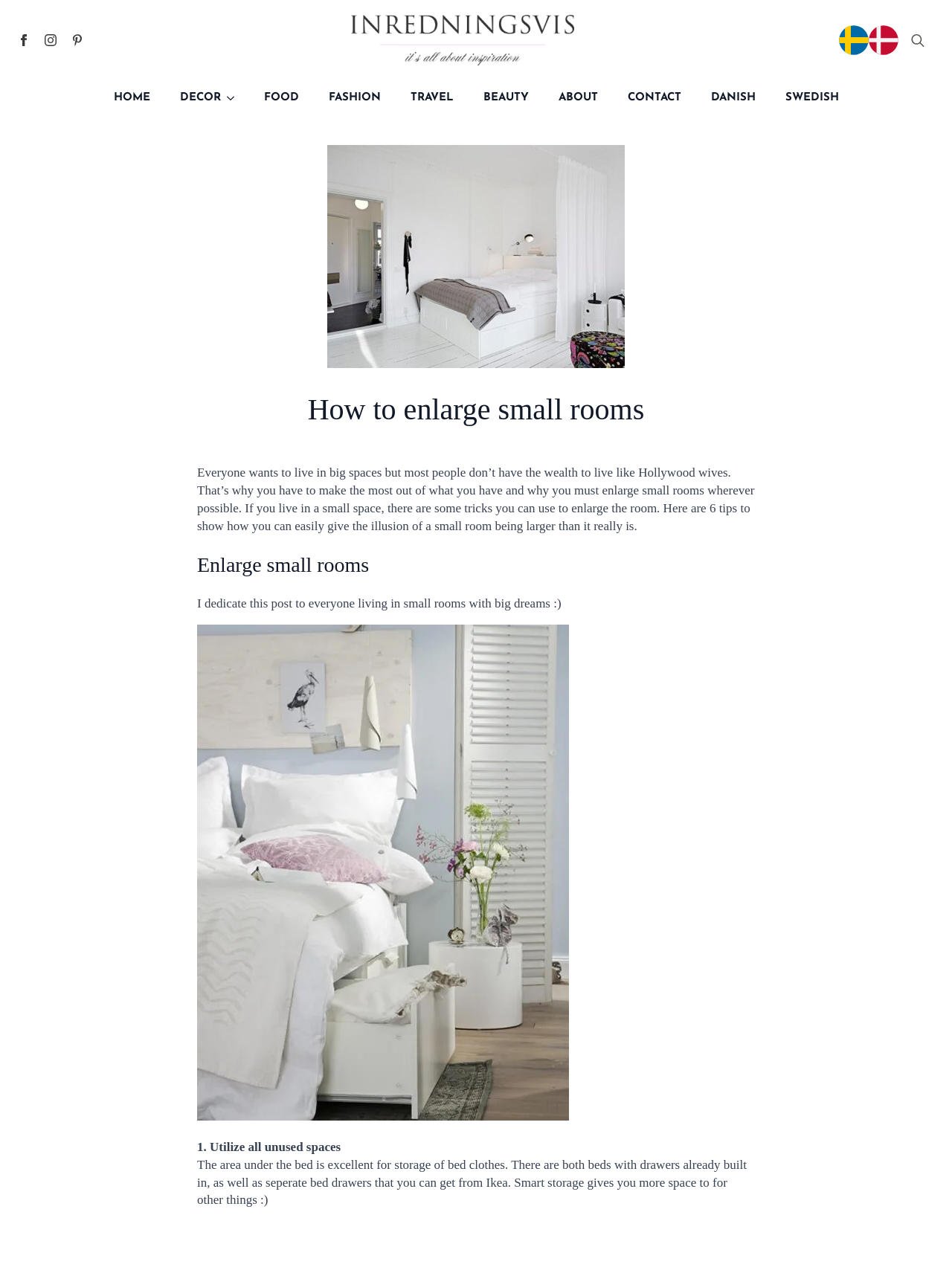Find the bounding box coordinates of the clickable area that will achieve the following instruction: "Click on the Facebook link".

[0.016, 0.025, 0.034, 0.039]